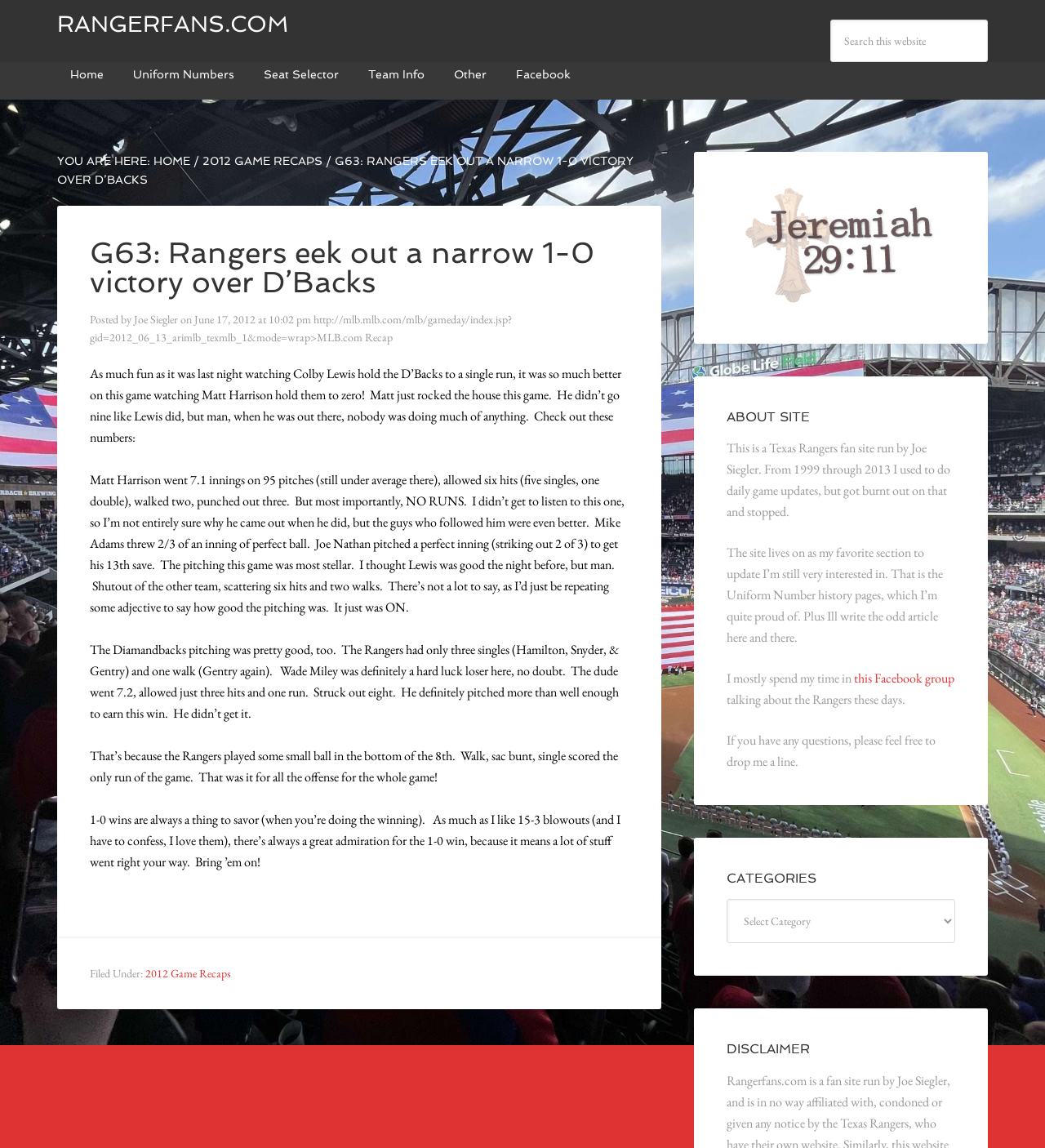Analyze the image and answer the question with as much detail as possible: 
Who wrote the latest article?

The author of the latest article can be found in the article section, where it says 'Posted by Joe Siegler'.